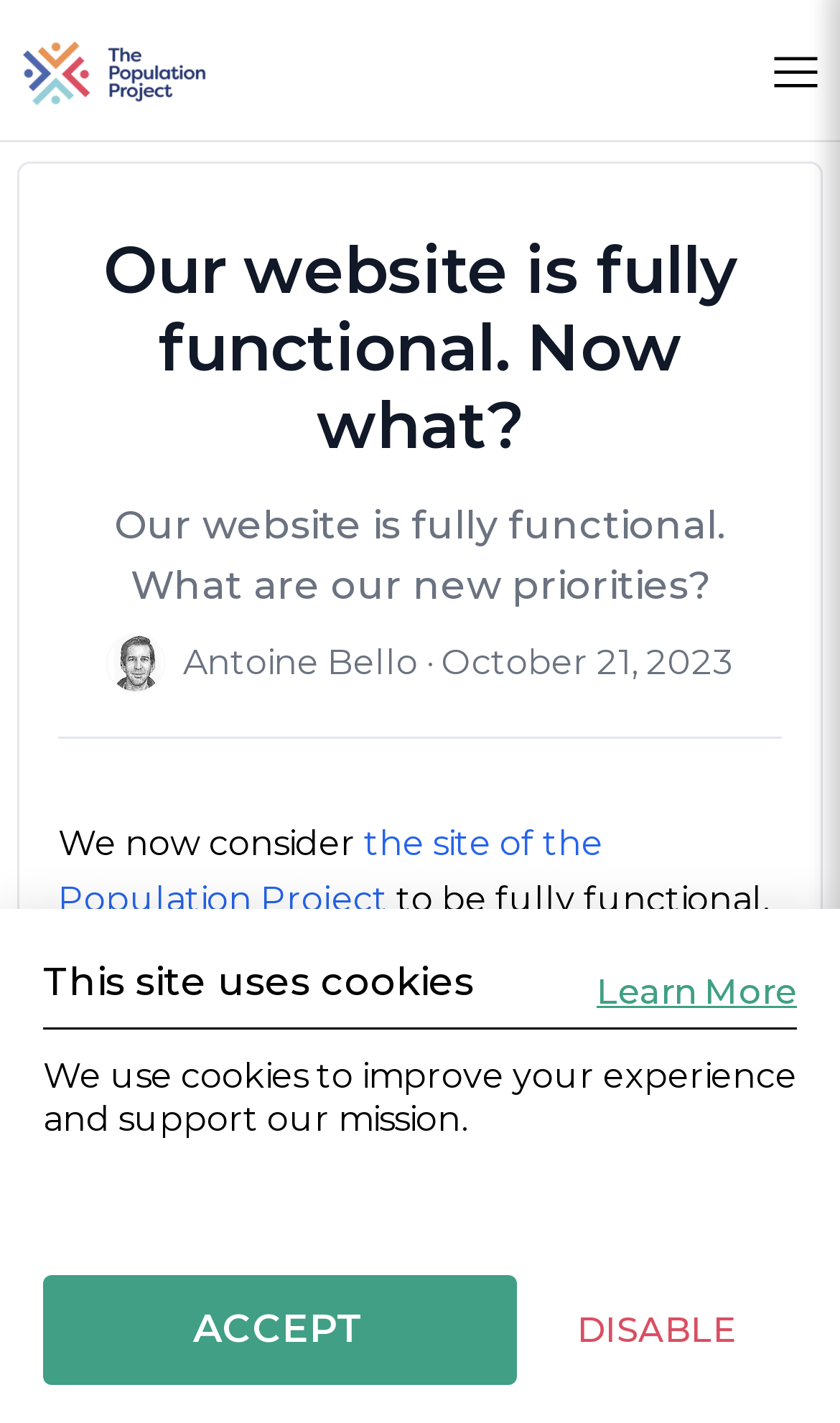Identify the bounding box coordinates of the region I need to click to complete this instruction: "Visit the Population Project site".

[0.069, 0.578, 0.718, 0.646]